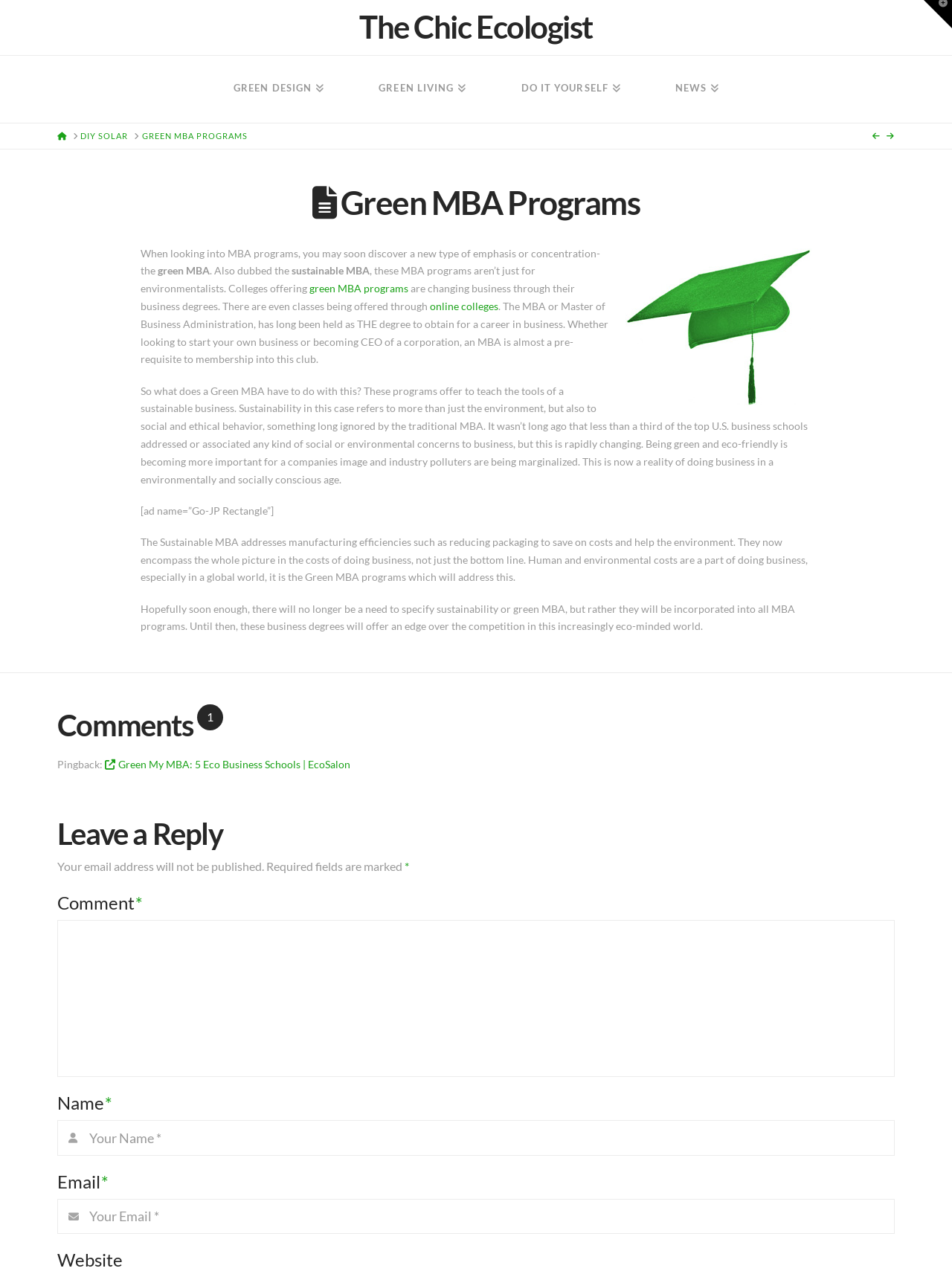What is the focus of Green MBA programs?
Give a detailed response to the question by analyzing the screenshot.

Based on the webpage content, Green MBA programs focus on sustainability, which includes not only environmental concerns but also social and ethical behavior. This is evident from the text that states 'Sustainability in this case refers to more than just the environment, but also to social and ethical behavior, something long ignored by the traditional MBA.'